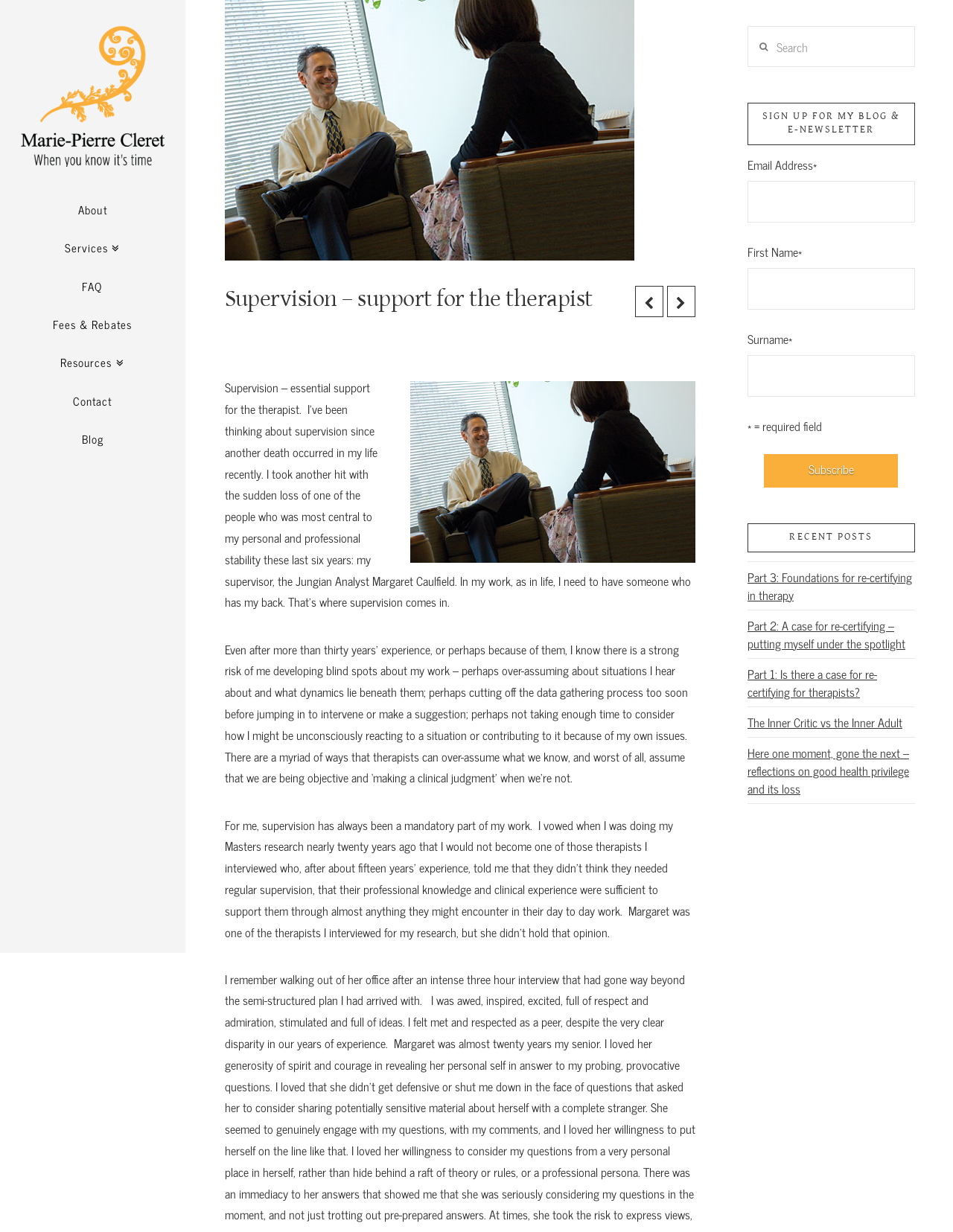Identify the coordinates of the bounding box for the element described below: "parent_node: Email Address* name="mc_mv_EMAIL"". Return the coordinates as four float numbers between 0 and 1: [left, top, right, bottom].

[0.784, 0.147, 0.96, 0.18]